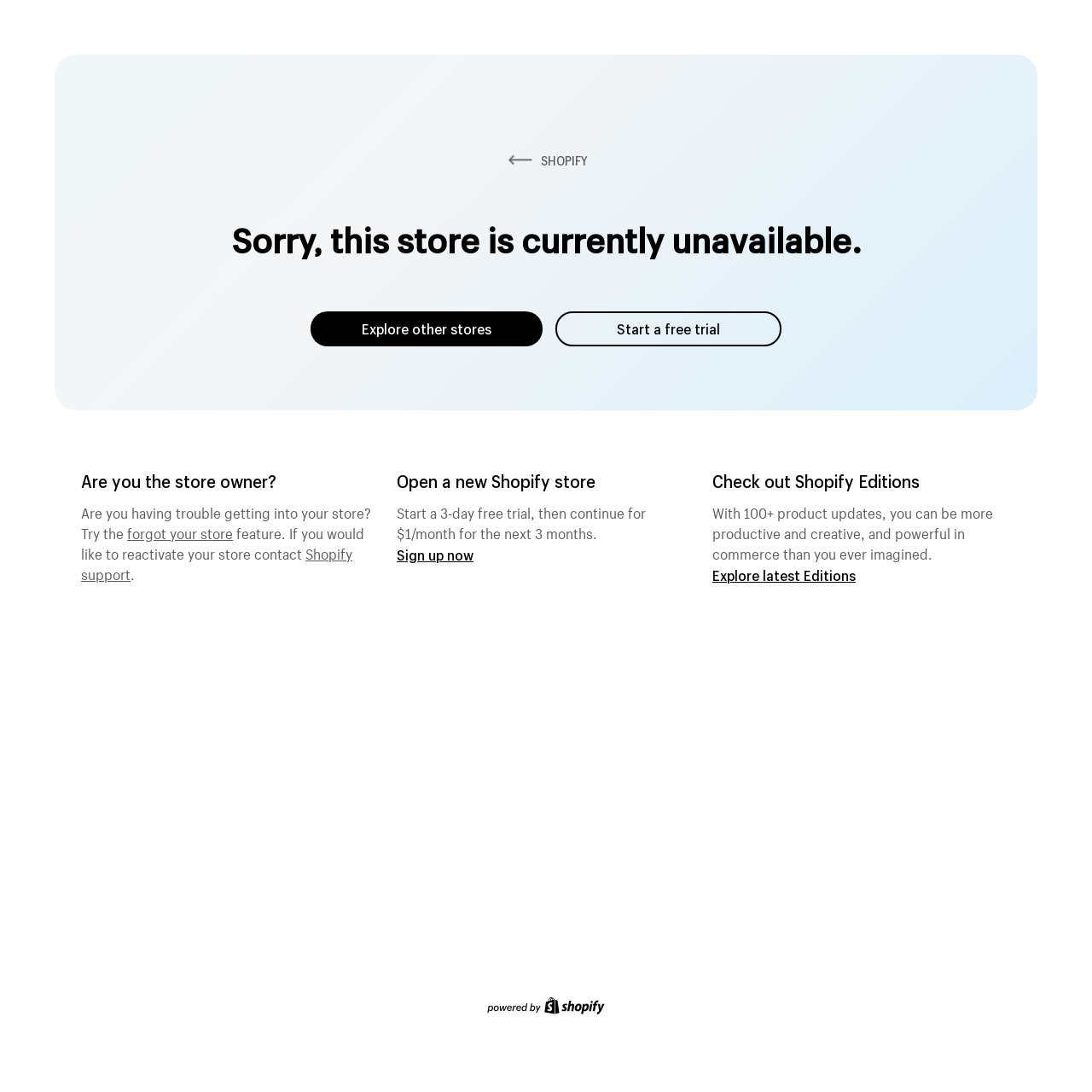Locate the bounding box coordinates of the UI element described by: "SHOPIFY". The bounding box coordinates should consist of four float numbers between 0 and 1, i.e., [left, top, right, bottom].

[0.462, 0.14, 0.538, 0.155]